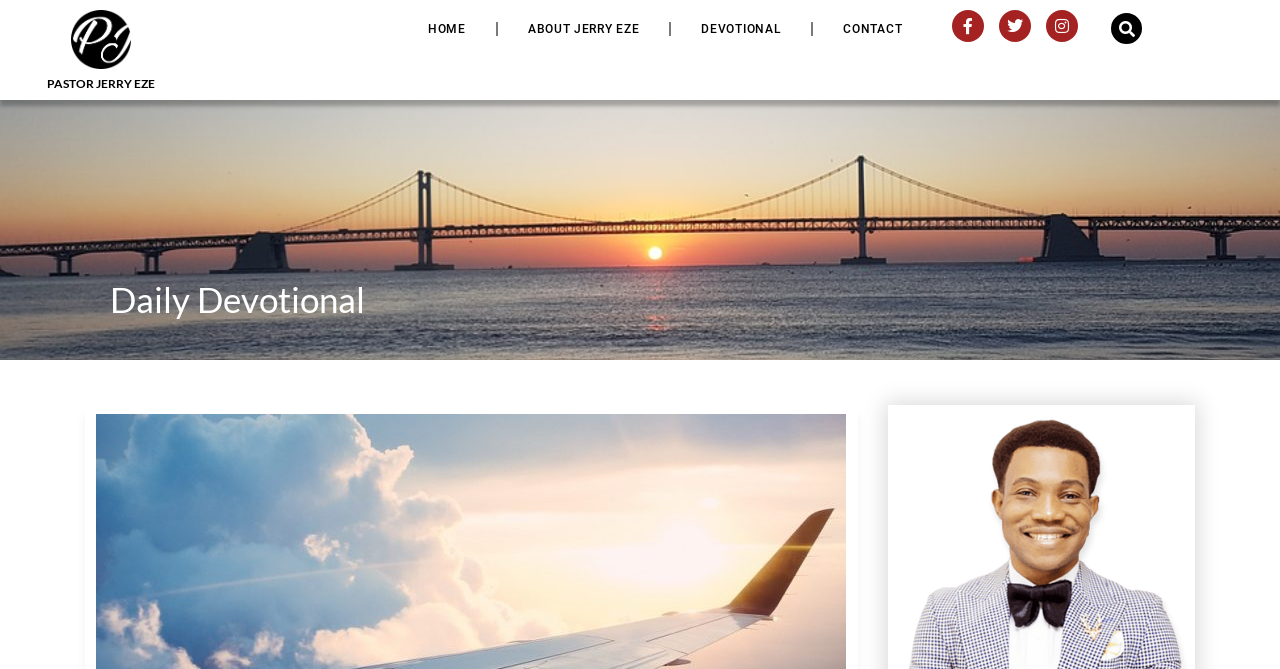Determine the bounding box coordinates of the region I should click to achieve the following instruction: "Search for a devotional". Ensure the bounding box coordinates are four float numbers between 0 and 1, i.e., [left, top, right, bottom].

[0.866, 0.015, 0.895, 0.07]